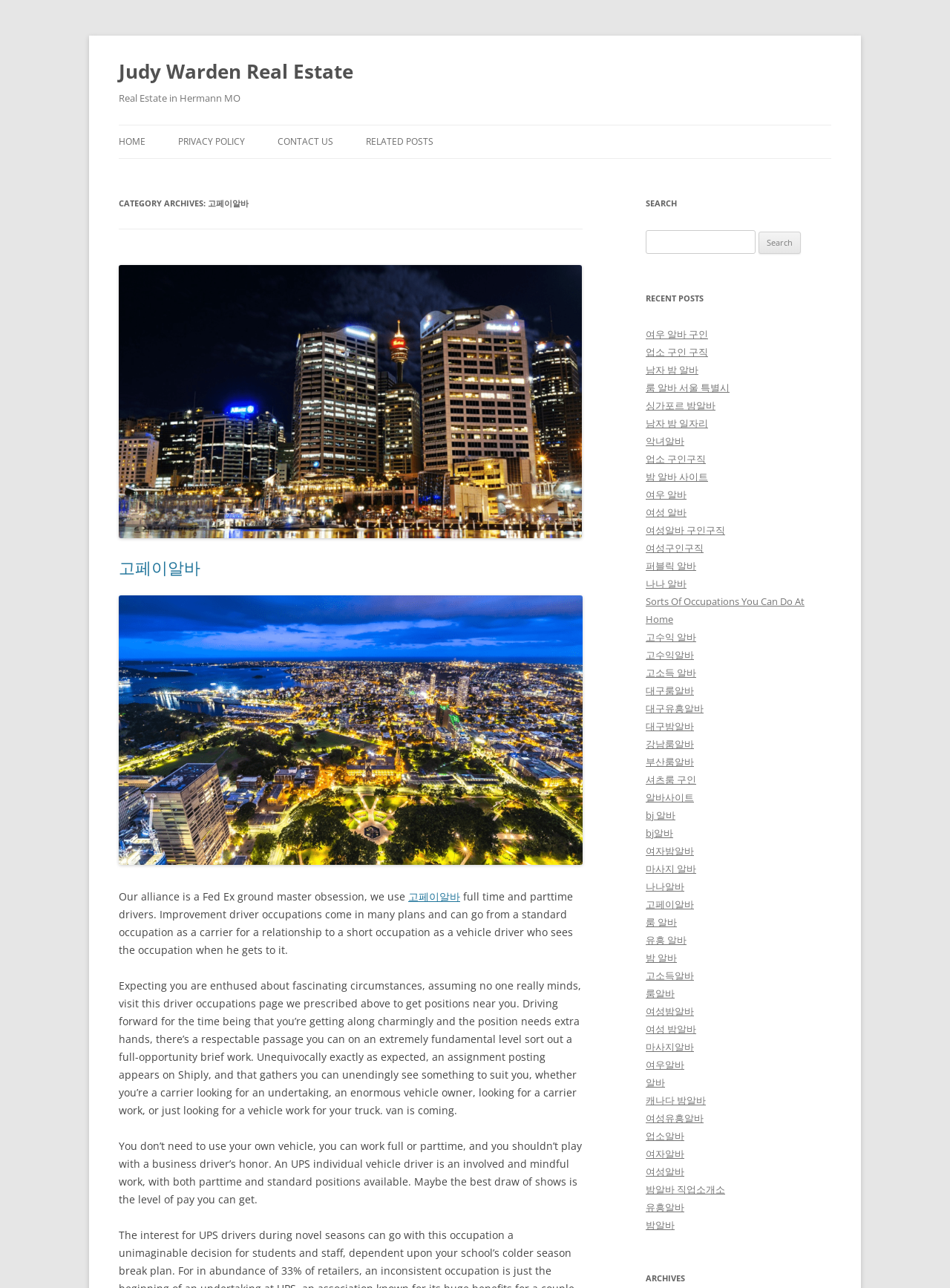Write a detailed summary of the webpage.

This webpage is about Judy Warden Real Estate, specifically the archives of "고페이알바" (high-paying part-time jobs). At the top, there is a heading with the website's title and a link to the homepage. Below that, there is a navigation menu with links to "HOME", "PRIVACY POLICY", "CONTACT US", and "RELATED POSTS".

The main content area is divided into two sections. On the left, there is a header with the category title "CATEGORY ARCHIVES: 고페이알바" and a brief description of the category. Below that, there are several links to related posts, including "고페이알바" and other job-related topics.

On the right, there is a search bar with a heading "SEARCH" and a text input field. Below that, there is a section titled "RECENT POSTS" with a list of 30 links to recent posts, mostly related to part-time jobs and job opportunities.

At the bottom of the page, there is a section titled "ARCHIVES" with no visible content. Overall, the webpage appears to be a blog or news site focused on providing information and resources related to part-time jobs and job opportunities.